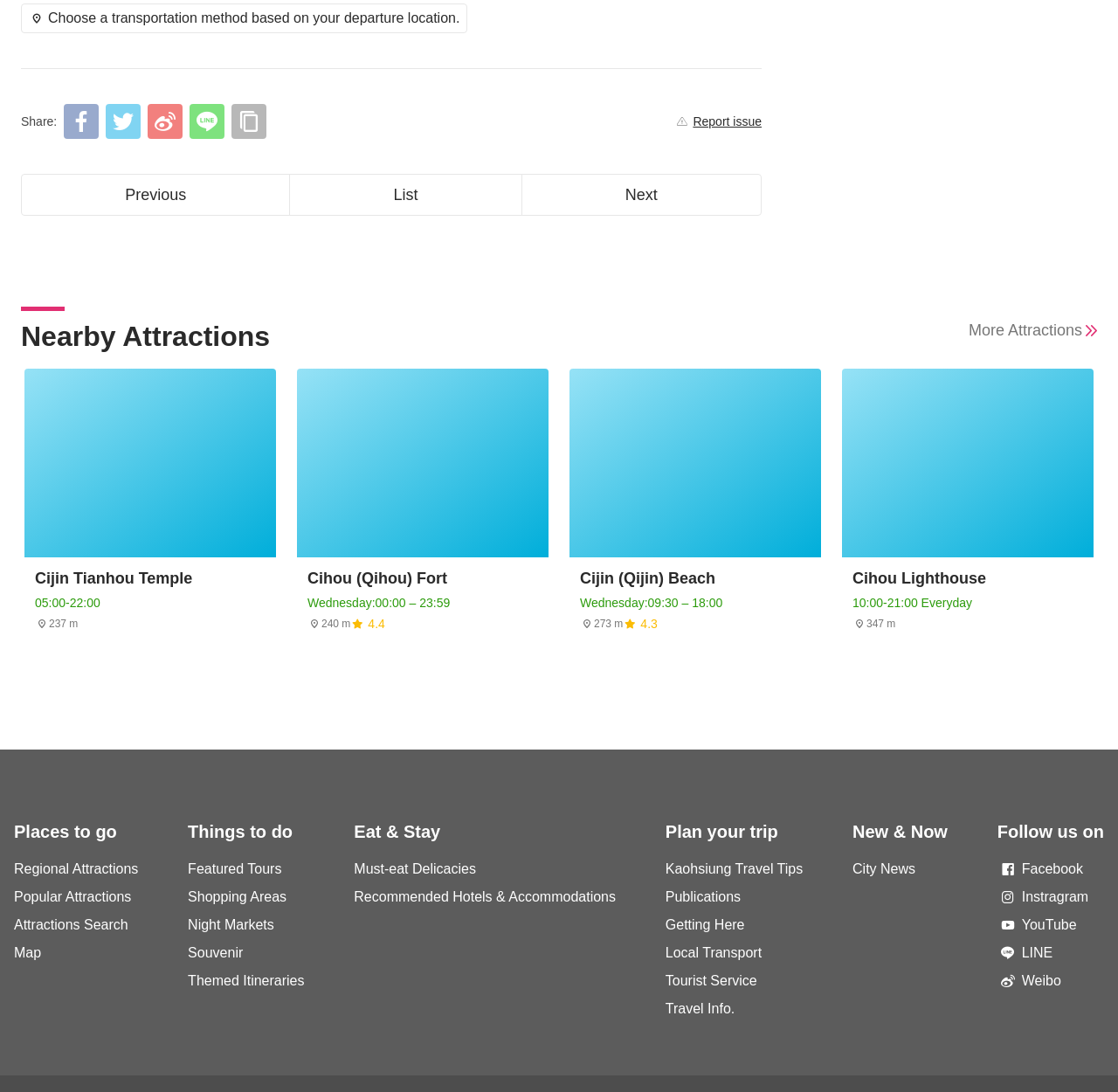Determine the bounding box of the UI element mentioned here: "Share to Weibo". The coordinates must be in the format [left, top, right, bottom] with values ranging from 0 to 1.

[0.132, 0.095, 0.163, 0.127]